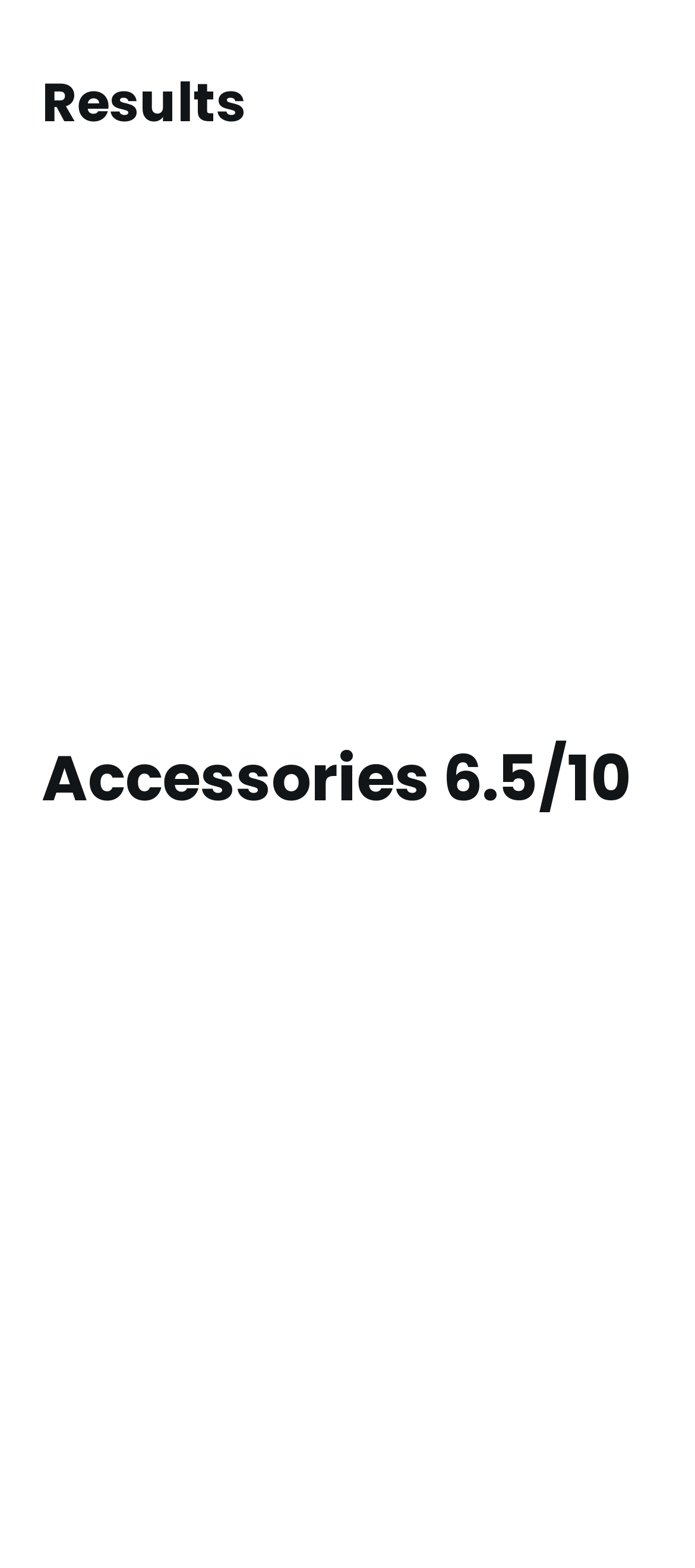What is the rating of the accessories?
Using the image provided, answer with just one word or phrase.

6.5/10